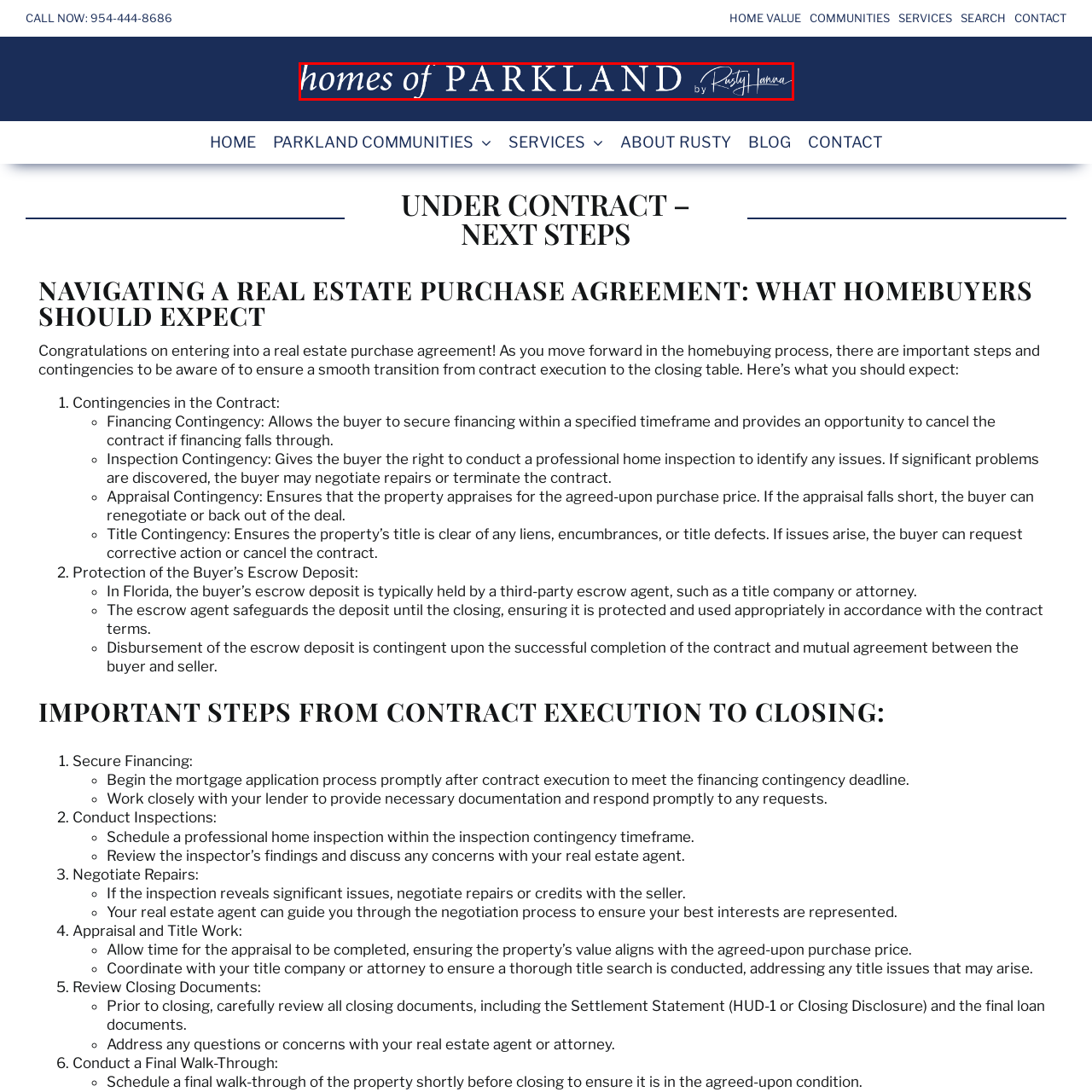Is the word 'PARKLAND' in bold font?
Focus on the section of the image inside the red bounding box and offer an in-depth answer to the question, utilizing the information visible in the image.

The prominent title showcases 'homes of PARKLAND' in a modern serif font, with the word 'PARKLAND' presented in a bold, distinctive style that draws attention.